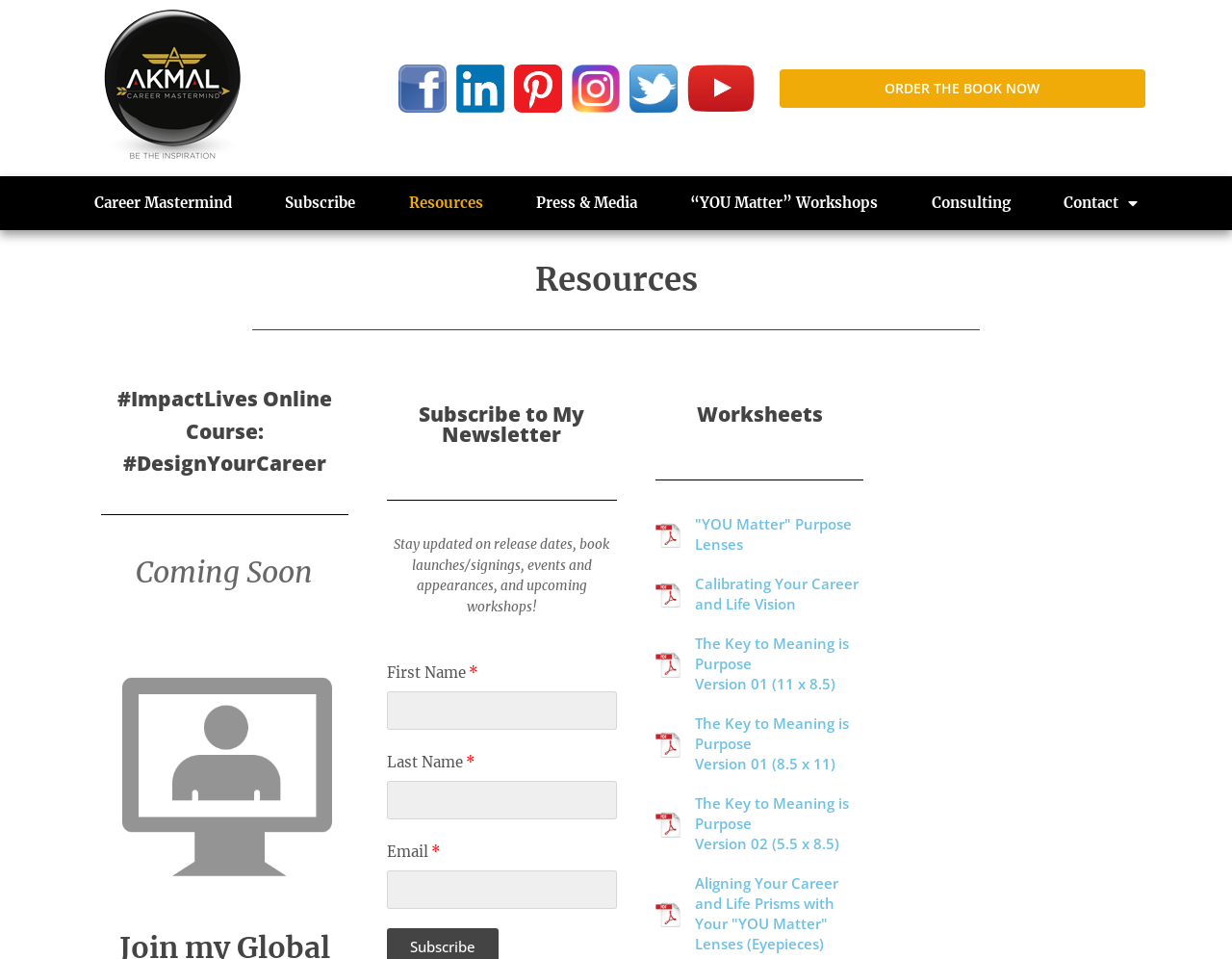Identify the bounding box coordinates of the specific part of the webpage to click to complete this instruction: "Click on Career Mastermind link".

[0.055, 0.189, 0.21, 0.235]